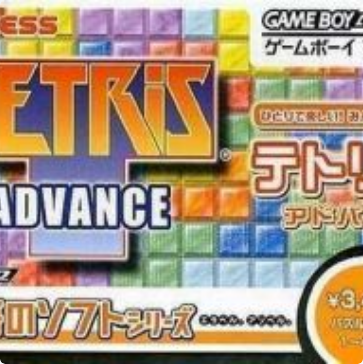Please give a one-word or short phrase response to the following question: 
What do the colorful blocks in the background represent?

gameplay's core mechanics